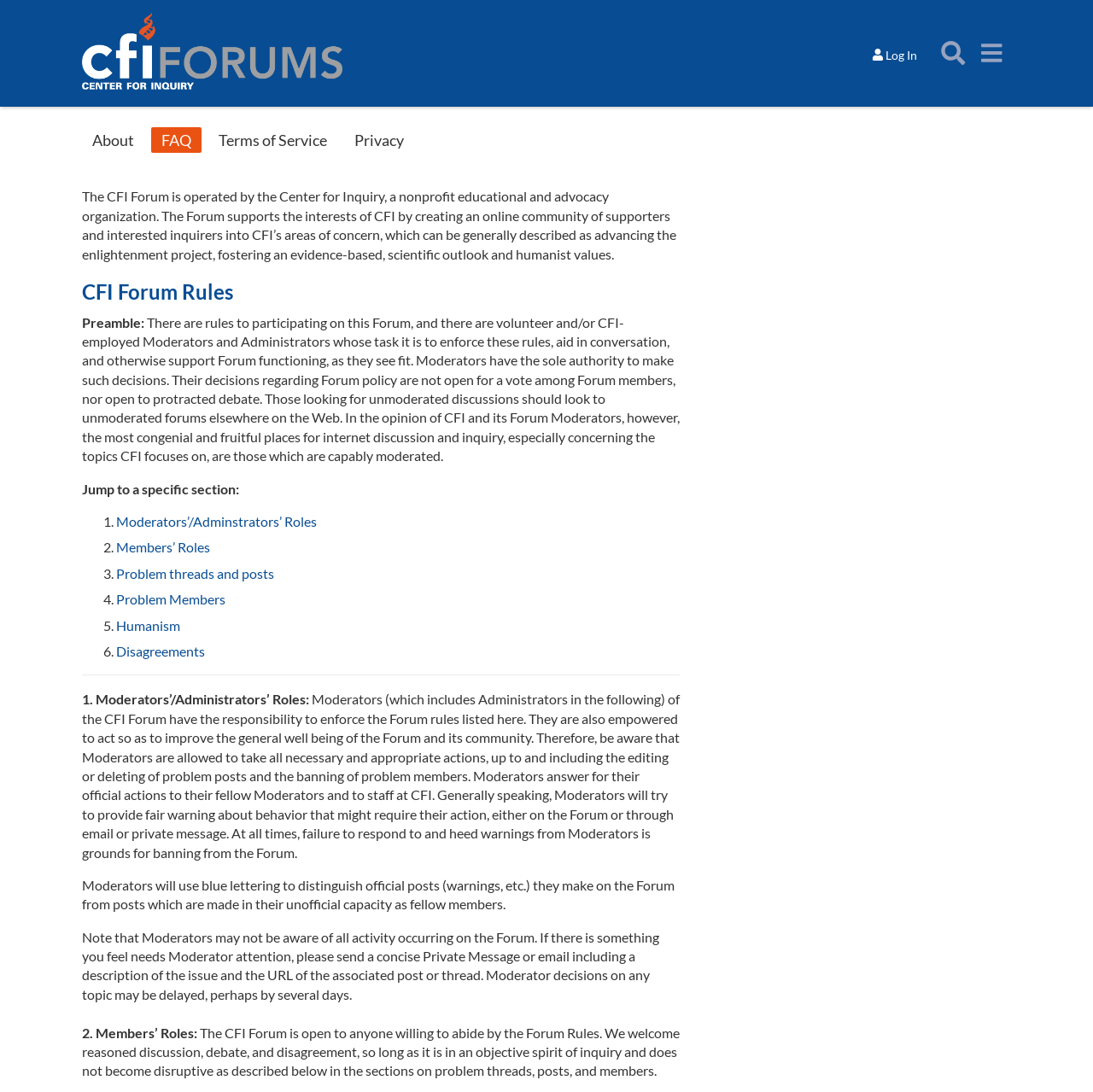Find the bounding box coordinates for the UI element whose description is: "CFI Forum Rules". The coordinates should be four float numbers between 0 and 1, in the format [left, top, right, bottom].

[0.075, 0.256, 0.213, 0.278]